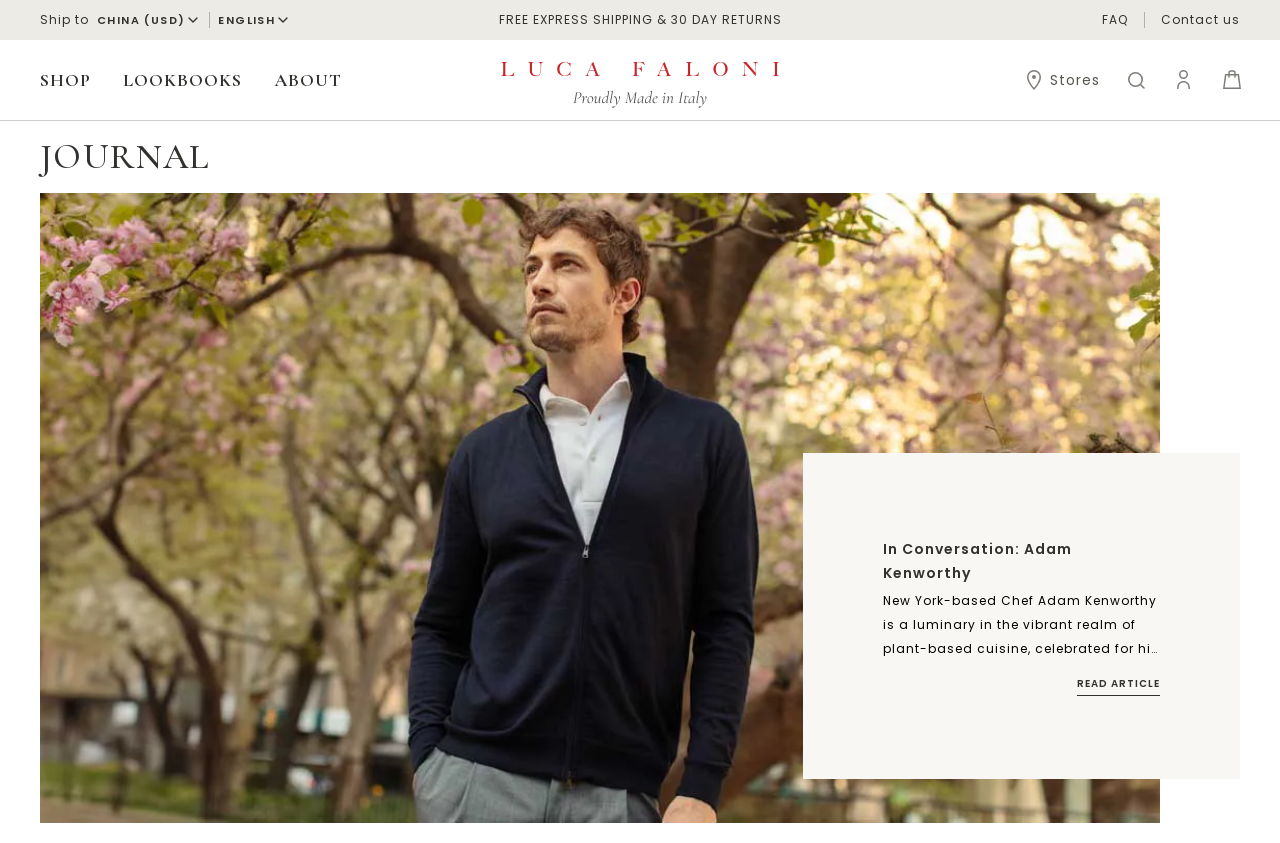Determine the bounding box coordinates for the region that must be clicked to execute the following instruction: "View cart".

[0.947, 0.071, 0.978, 0.119]